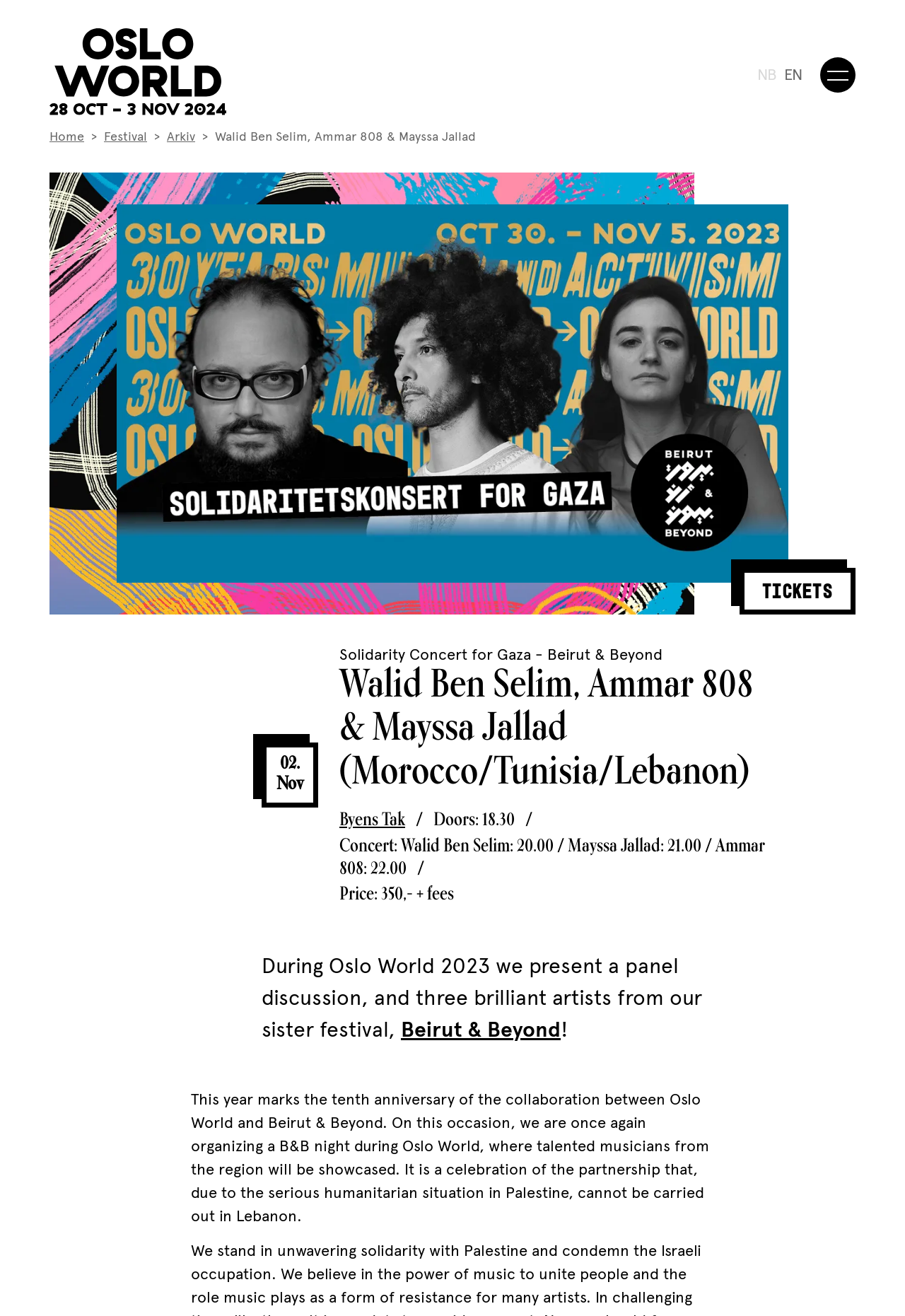Respond to the question below with a single word or phrase:
What is the price of the concert?

350,- + fees